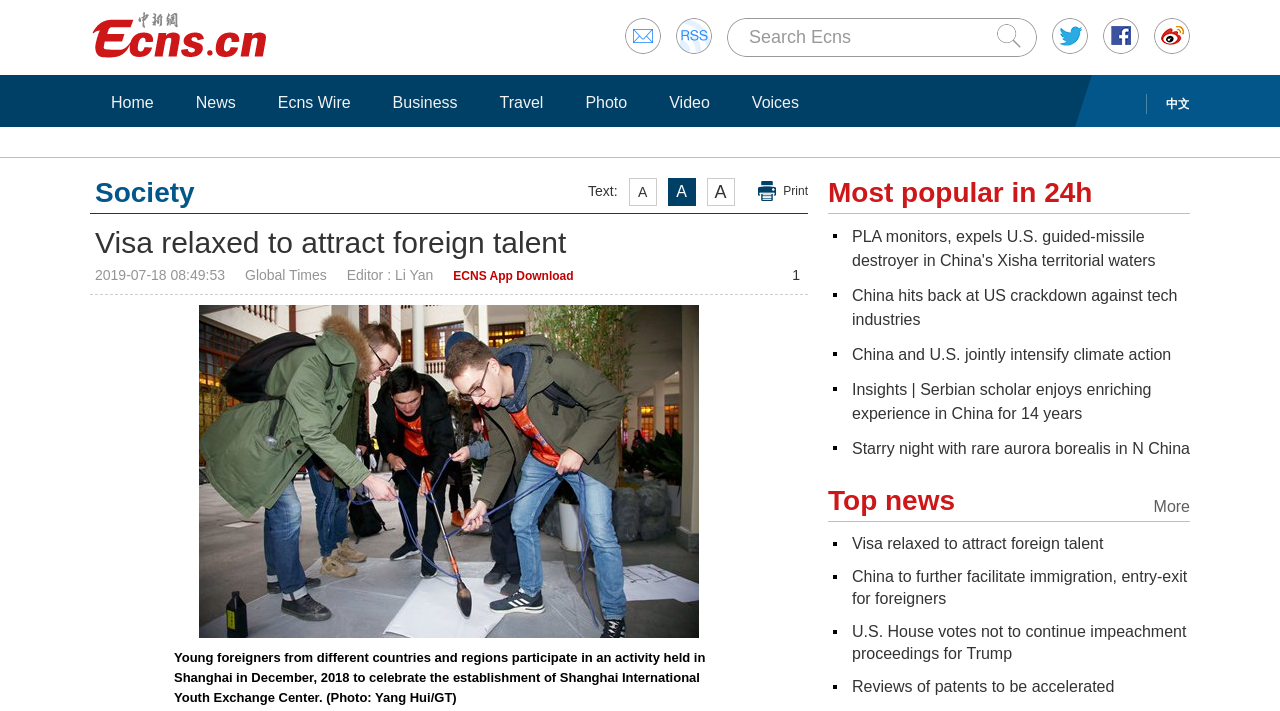Please identify the bounding box coordinates of the element I need to click to follow this instruction: "Search Ecns".

[0.585, 0.038, 0.665, 0.066]